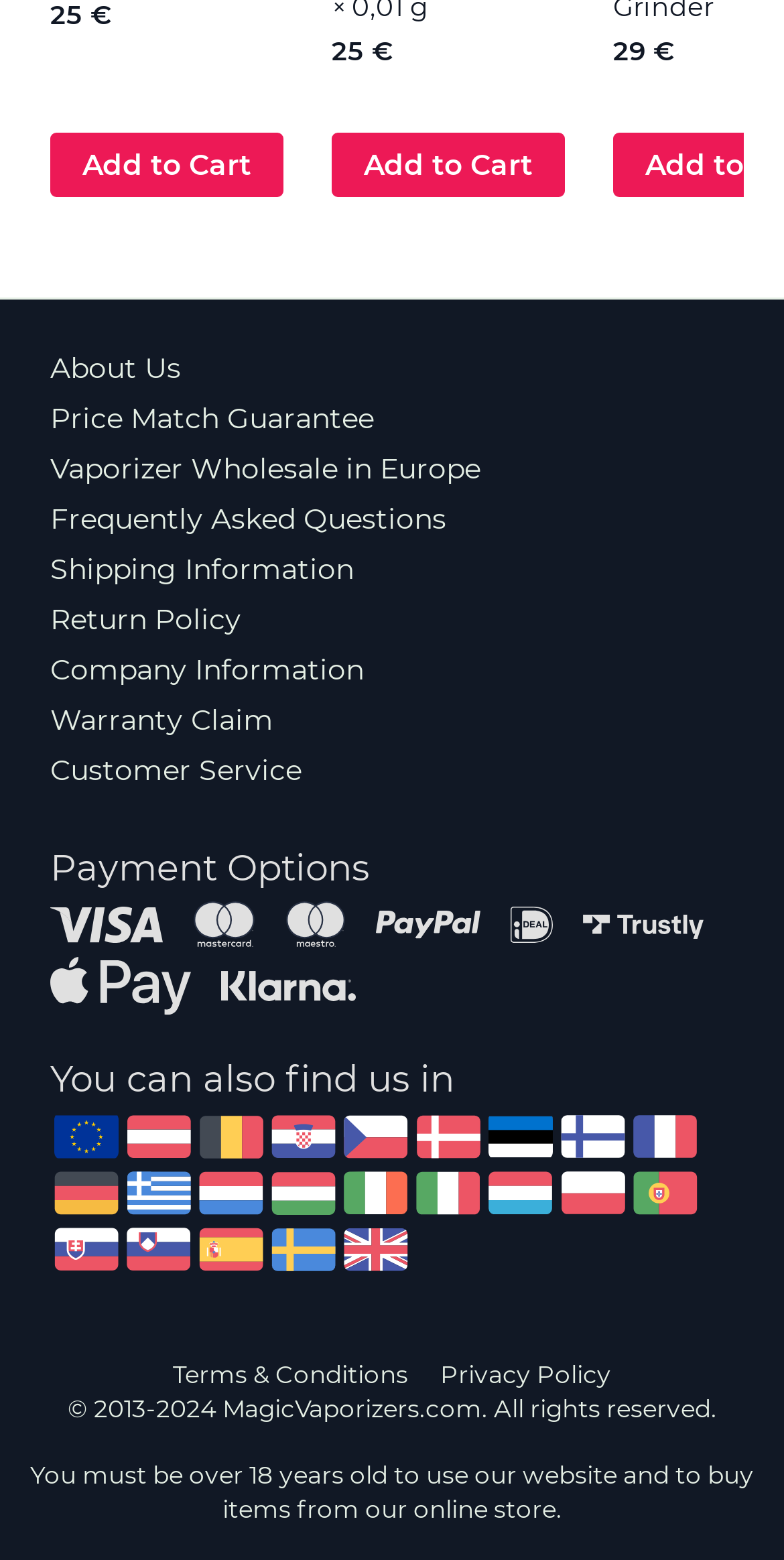Select the bounding box coordinates of the element I need to click to carry out the following instruction: "View Payment Options".

[0.064, 0.546, 0.936, 0.571]